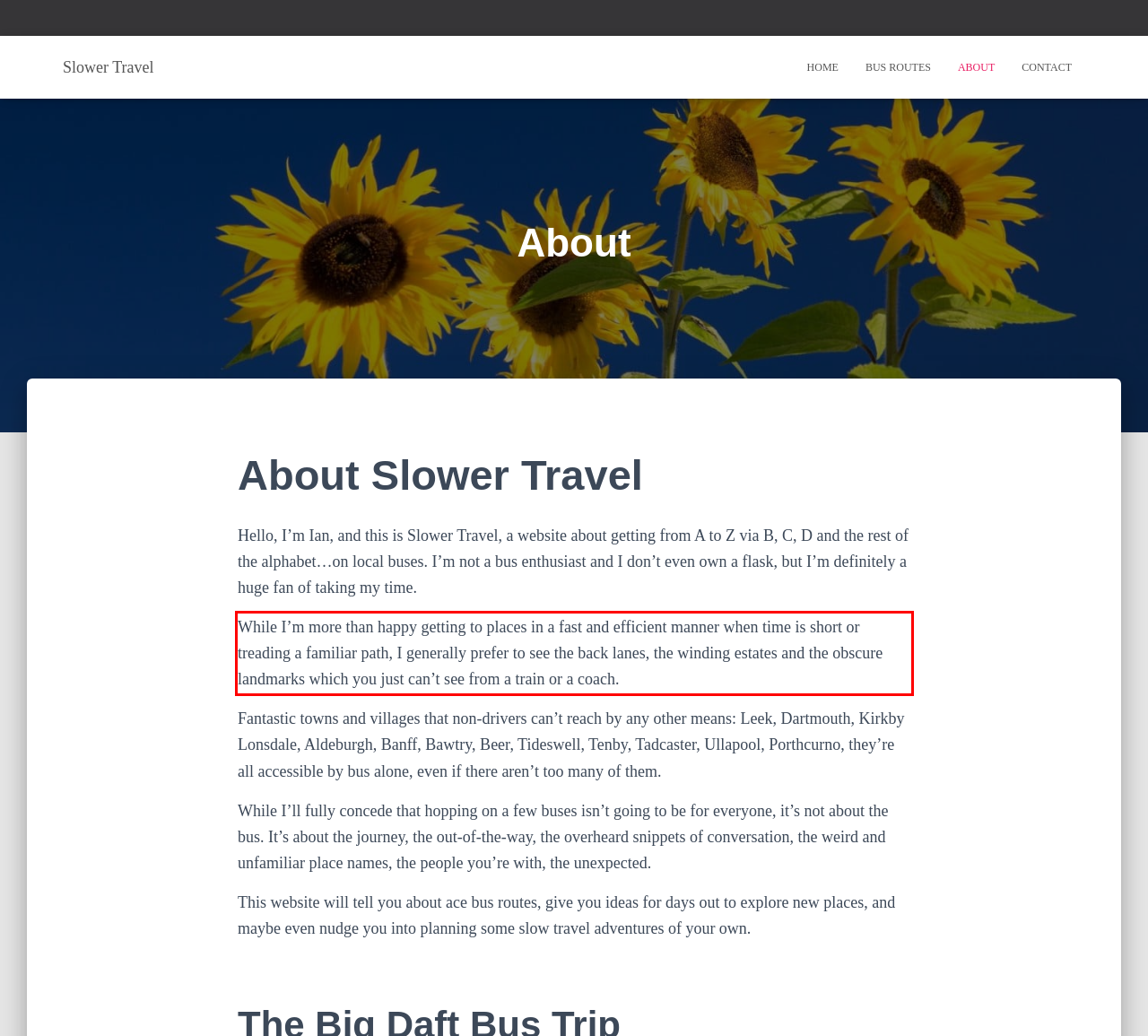You are provided with a screenshot of a webpage featuring a red rectangle bounding box. Extract the text content within this red bounding box using OCR.

While I’m more than happy getting to places in a fast and efficient manner when time is short or treading a familiar path, I generally prefer to see the back lanes, the winding estates and the obscure landmarks which you just can’t see from a train or a coach.